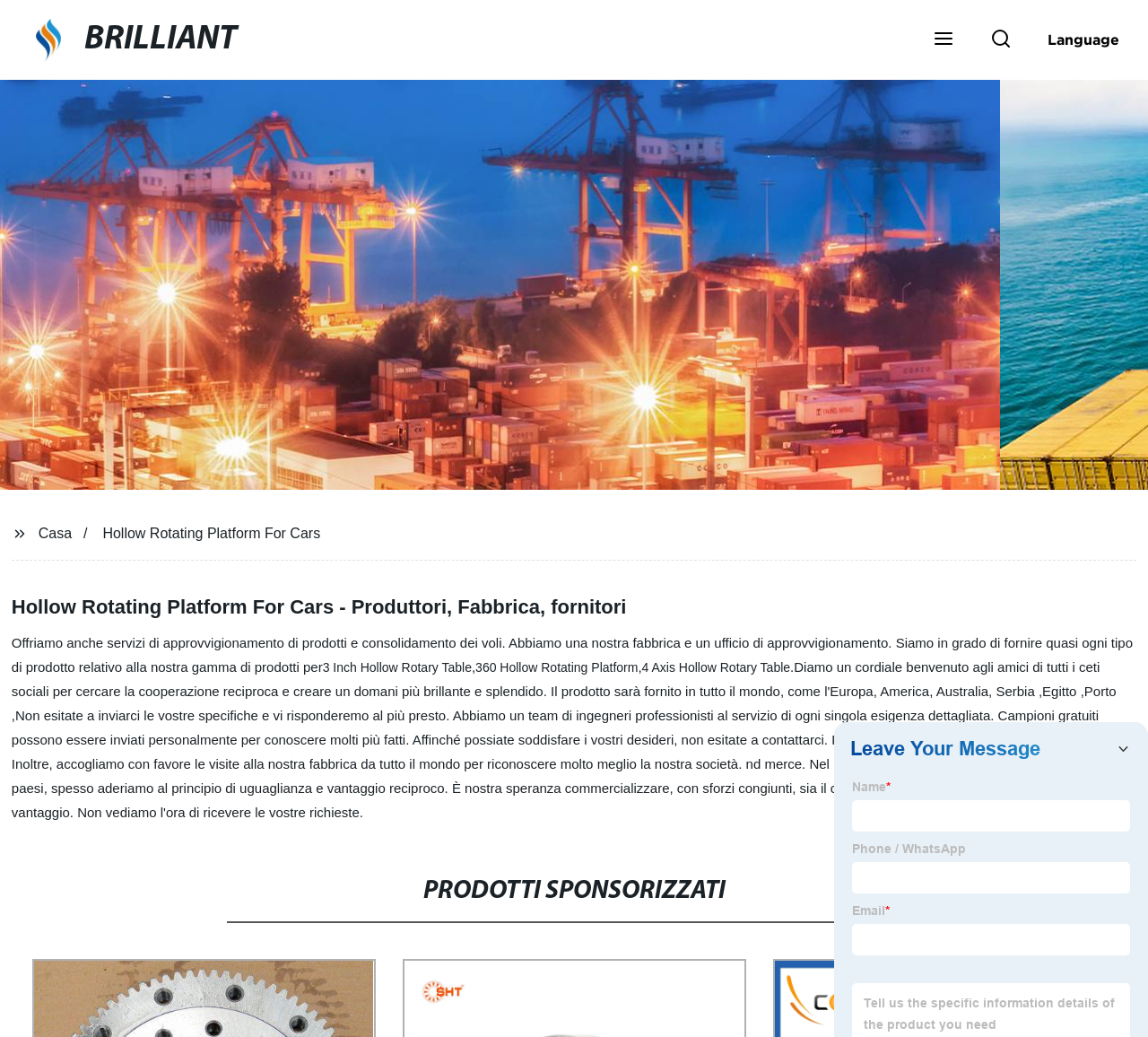What is the company's main product?
Give a single word or phrase as your answer by examining the image.

Hollow Rotating Platform For Cars